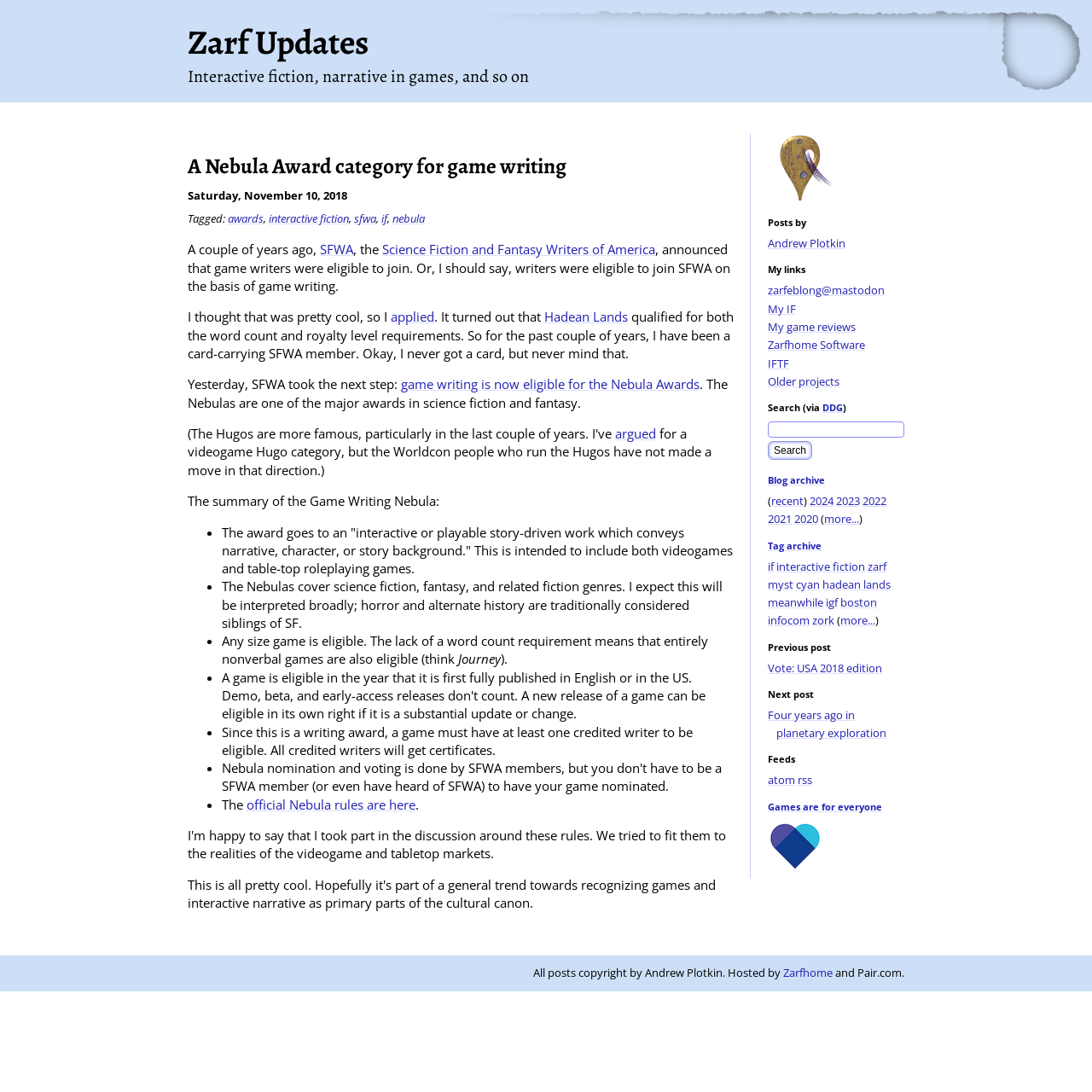Find the bounding box coordinates of the clickable area that will achieve the following instruction: "Contact Quotex".

None